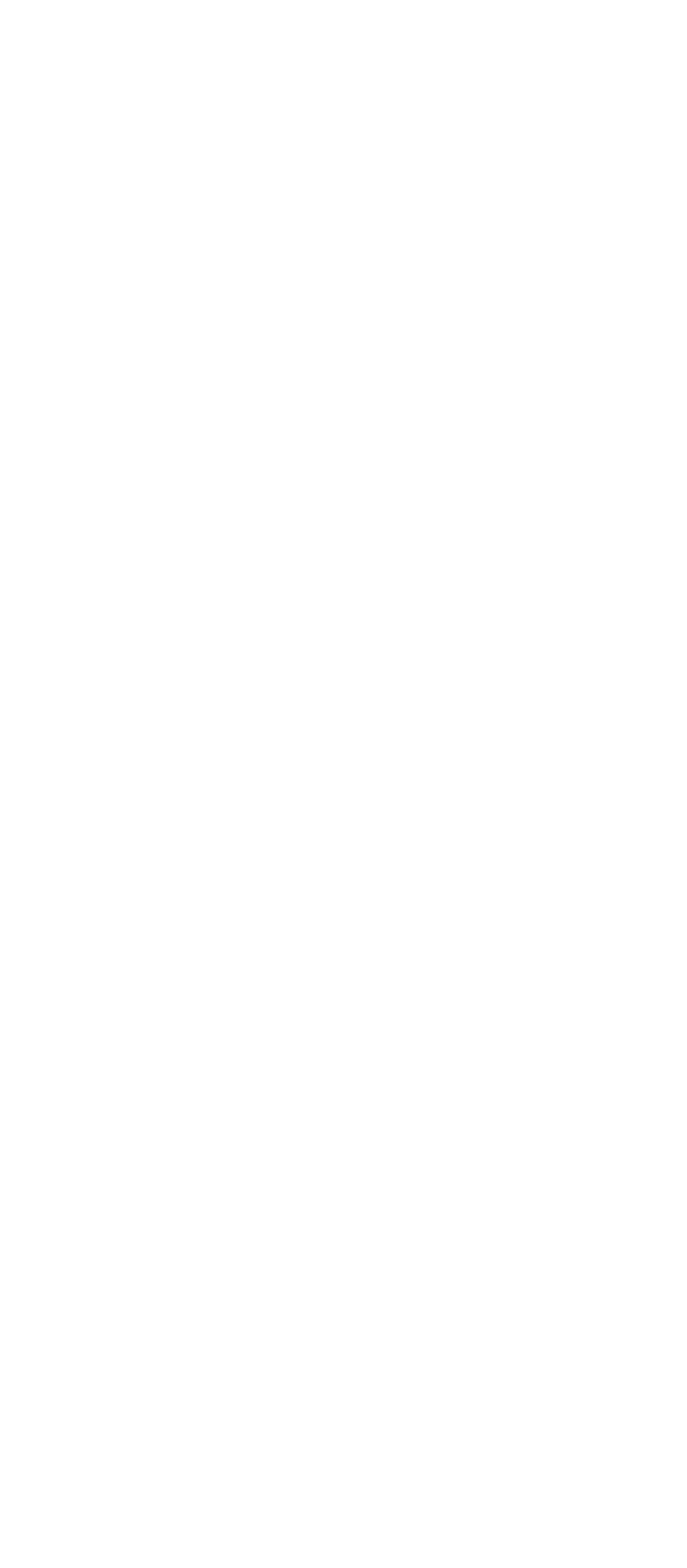What is the sequence number of the last article?
Use the screenshot to answer the question with a single word or phrase.

36a